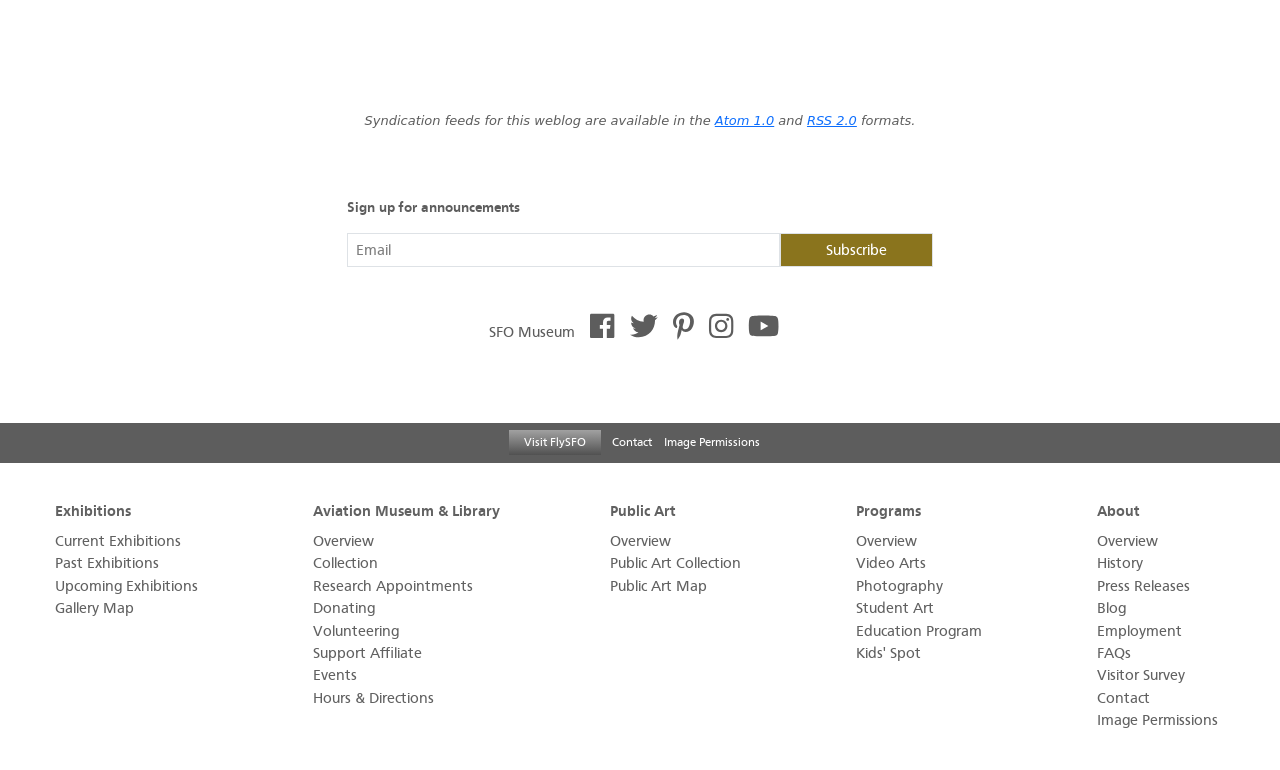What formats are available for syndication feeds?
Based on the screenshot, give a detailed explanation to answer the question.

The webpage provides syndication feeds in two formats, Atom 1.0 and RSS 2.0, which can be accessed through the links 'Atom 1.0' and 'RSS 2.0' respectively.